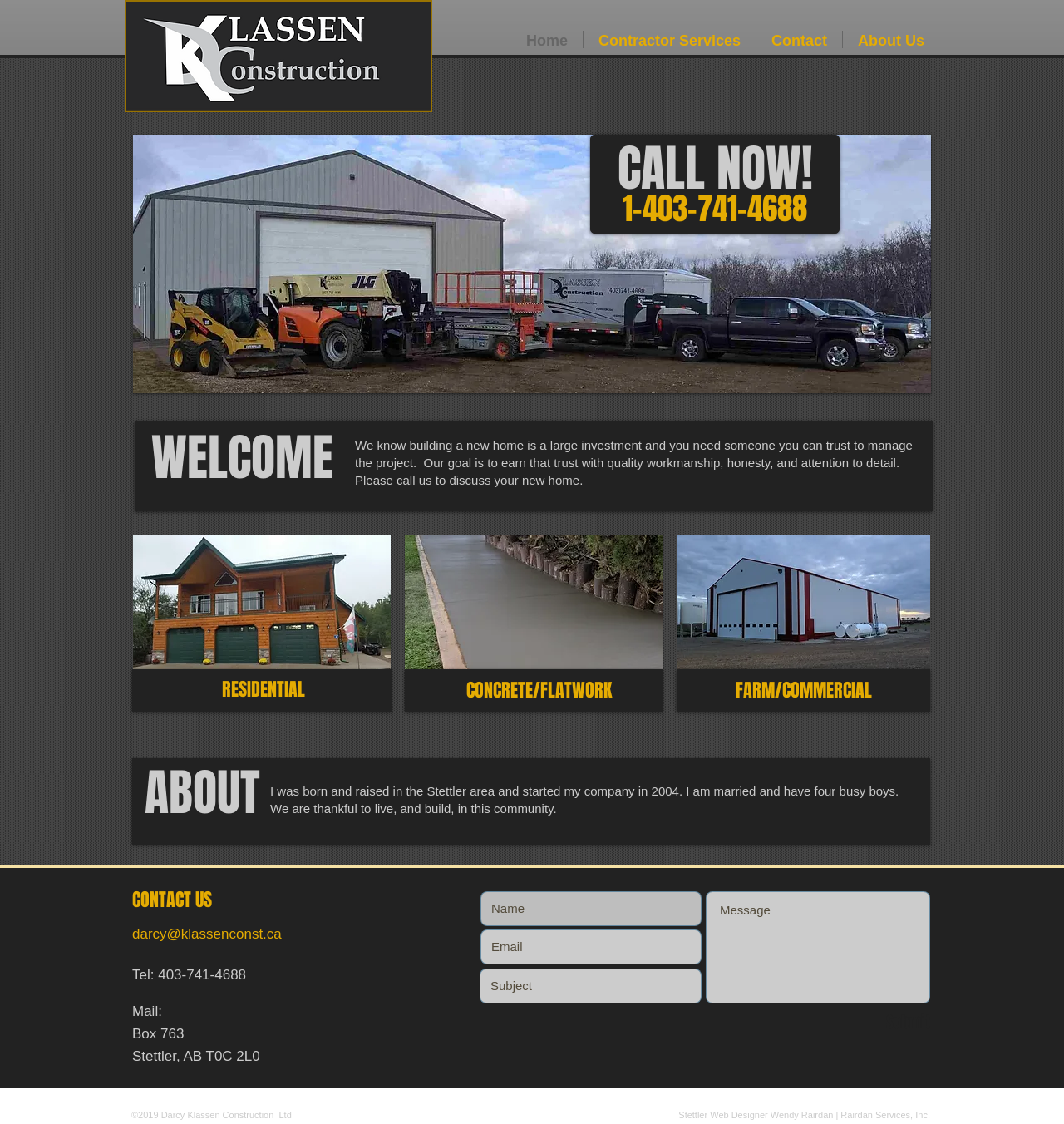Identify the bounding box coordinates for the UI element that matches this description: "Contact".

[0.711, 0.027, 0.791, 0.043]